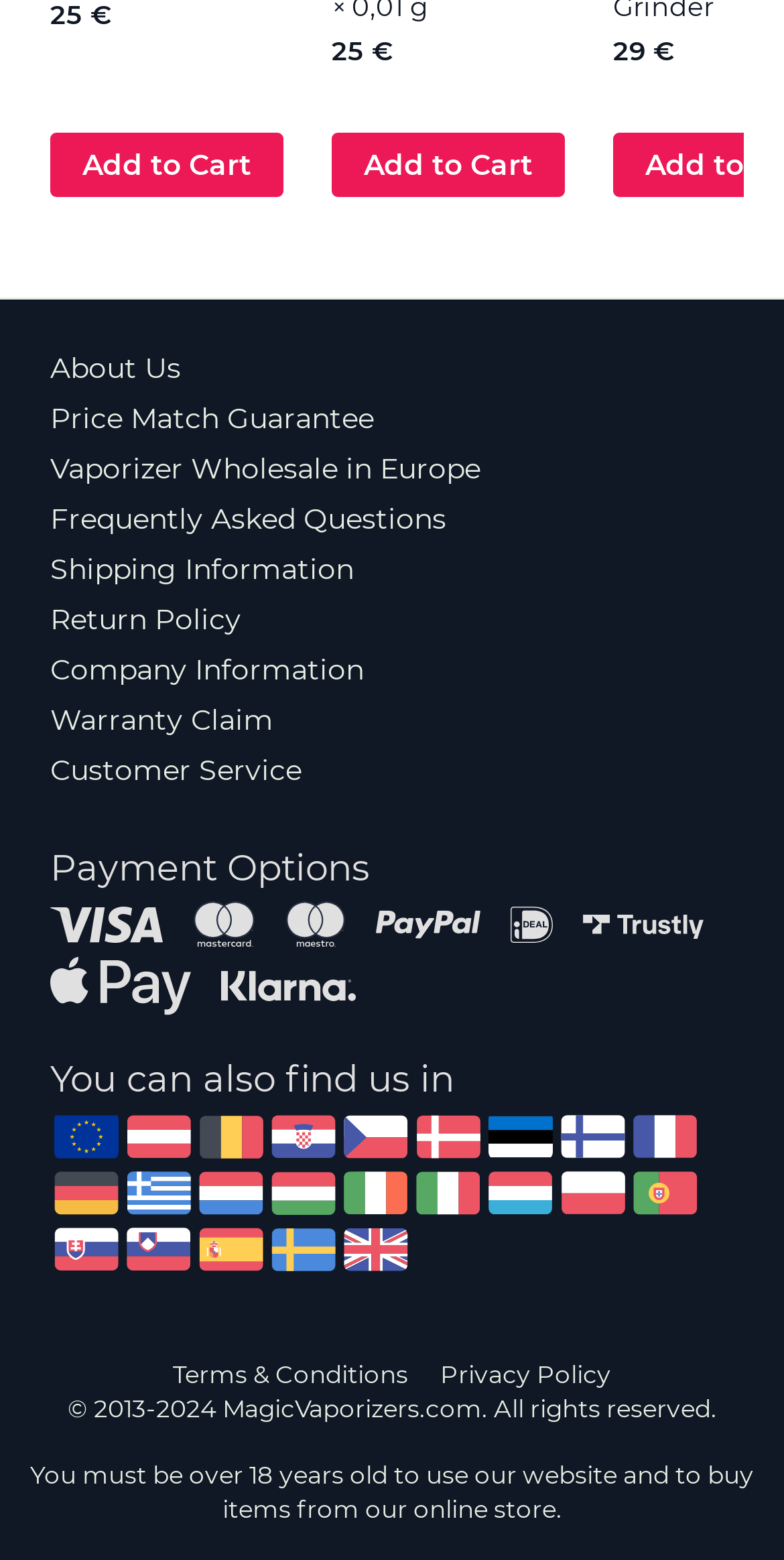Kindly provide the bounding box coordinates of the section you need to click on to fulfill the given instruction: "Add to Cart".

[0.423, 0.086, 0.721, 0.127]